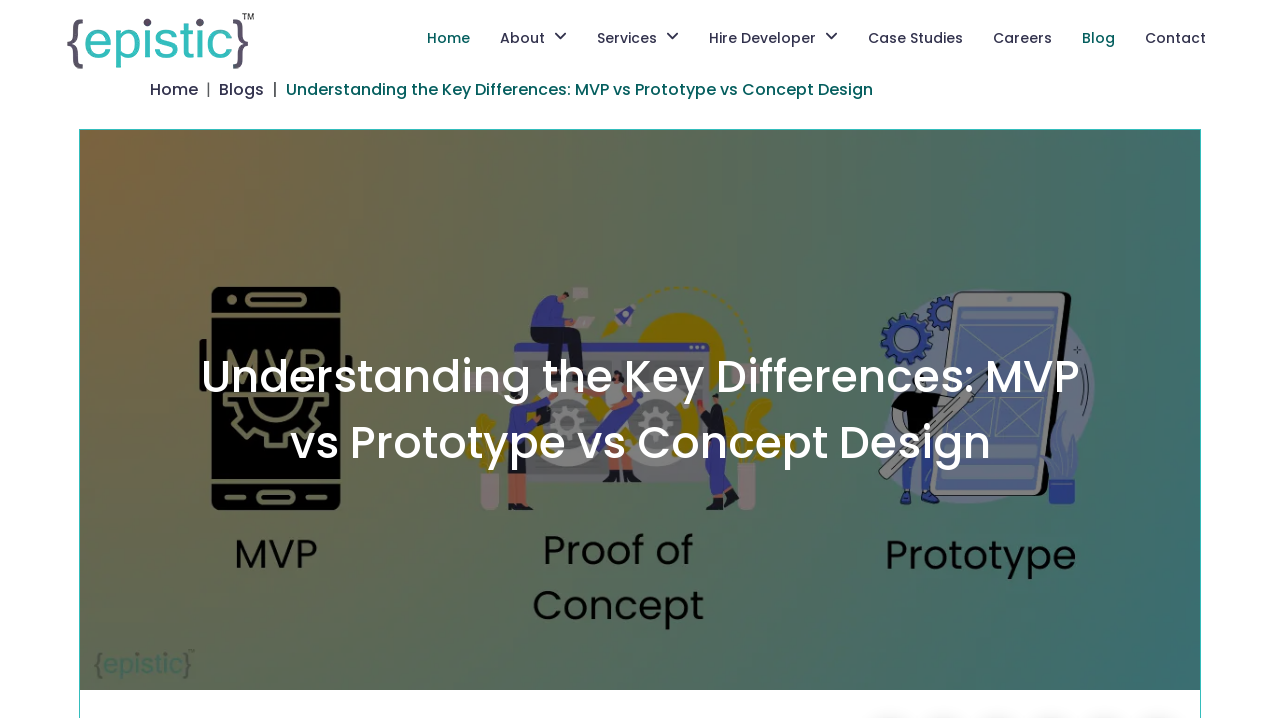Please locate the bounding box coordinates of the element's region that needs to be clicked to follow the instruction: "visit the blog". The bounding box coordinates should be provided as four float numbers between 0 and 1, i.e., [left, top, right, bottom].

[0.838, 0.026, 0.879, 0.08]